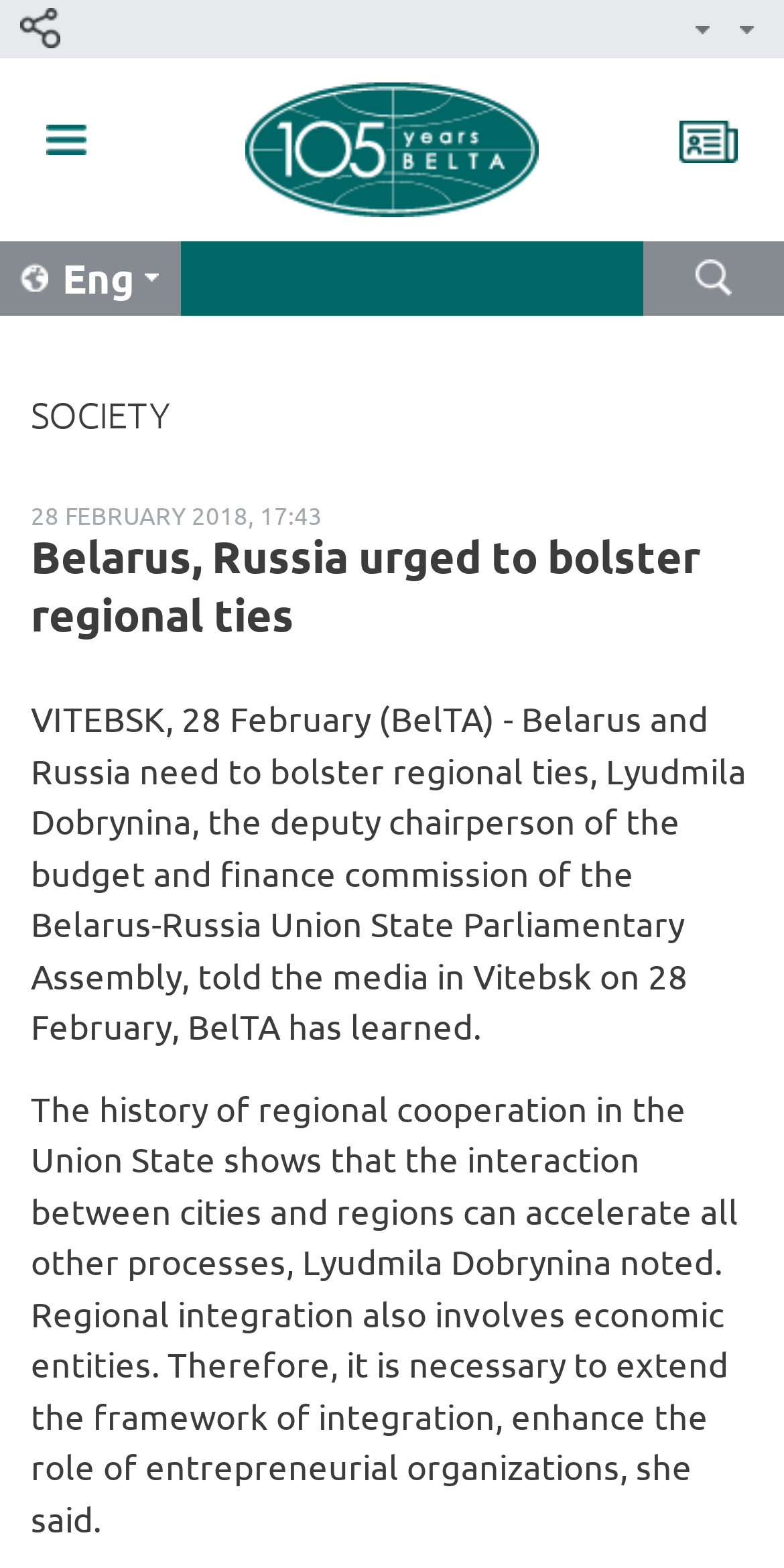Use the details in the image to answer the question thoroughly: 
Who is the deputy chairperson of the budget and finance commission?

I found the name of the deputy chairperson by reading the StaticText element with the content 'Lyudmila Dobrynina, the deputy chairperson of the budget and finance commission of the Belarus-Russia Union State Parliamentary Assembly...' which is located in the article.